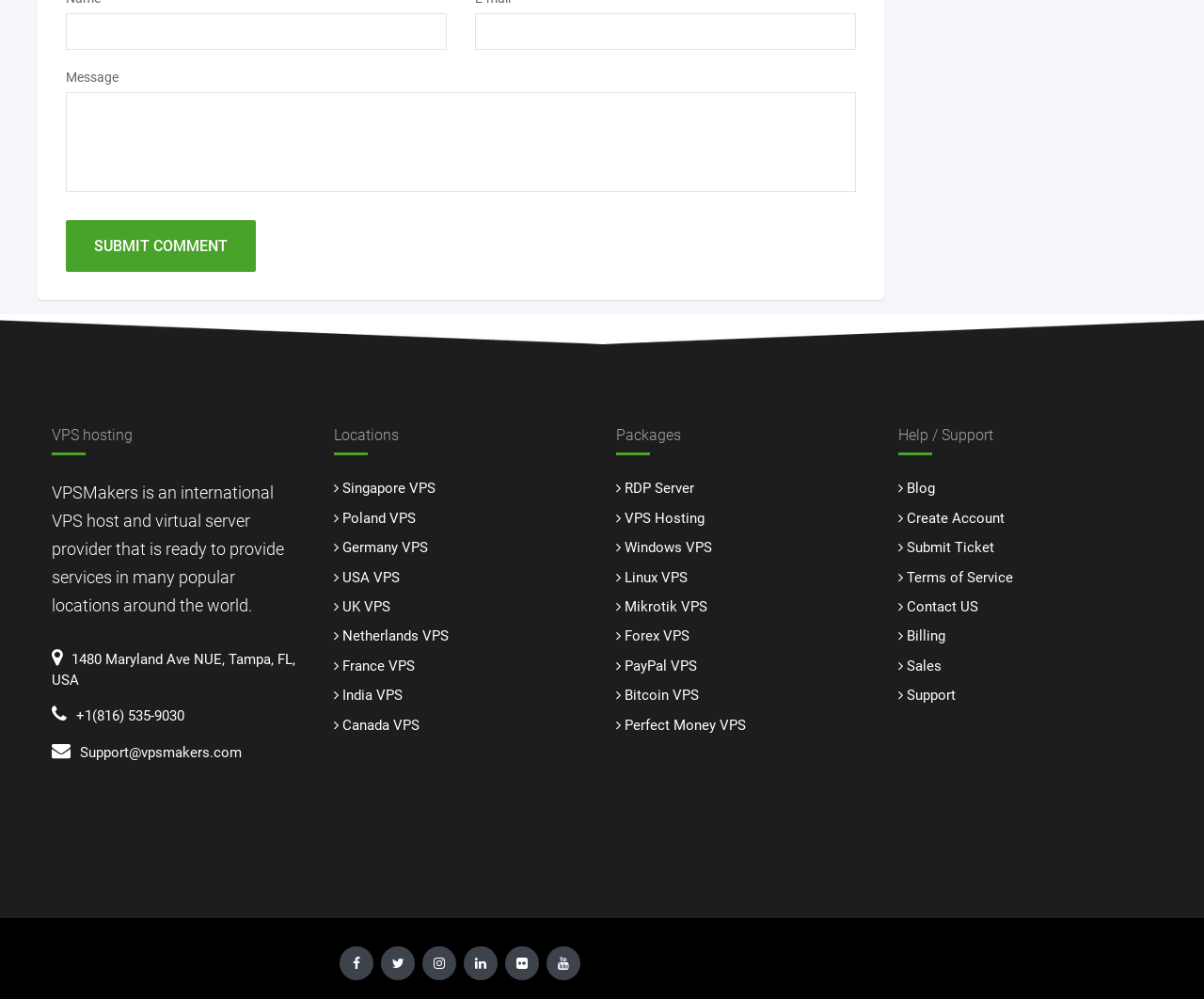What is the address of the company?
Based on the image, provide your answer in one word or phrase.

1480 Maryland Ave NUE, Tampa, FL, USA